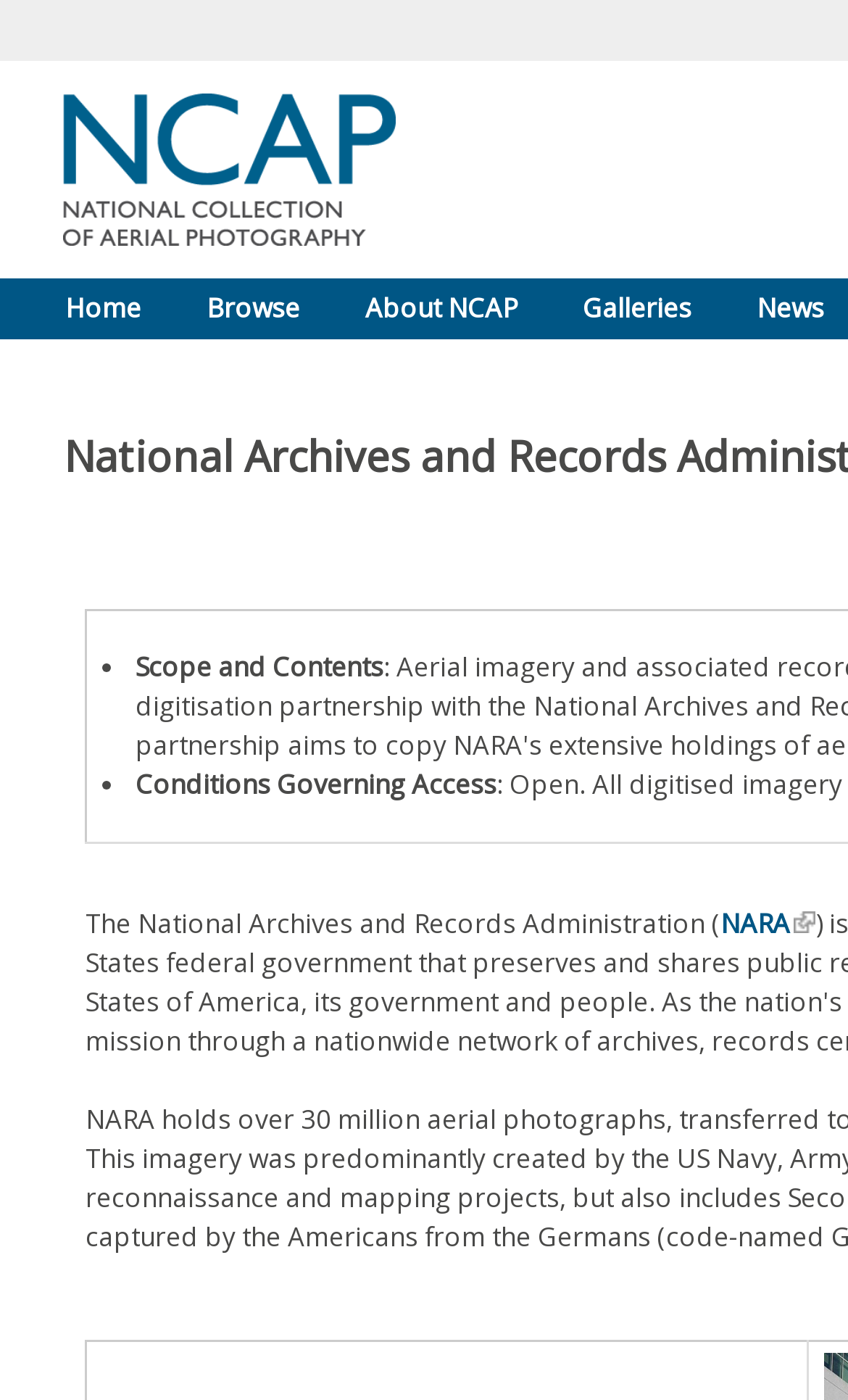Provide the bounding box coordinates for the UI element described in this sentence: "Skip to Content↵ENTER". The coordinates should be four float values between 0 and 1, i.e., [left, top, right, bottom].

None